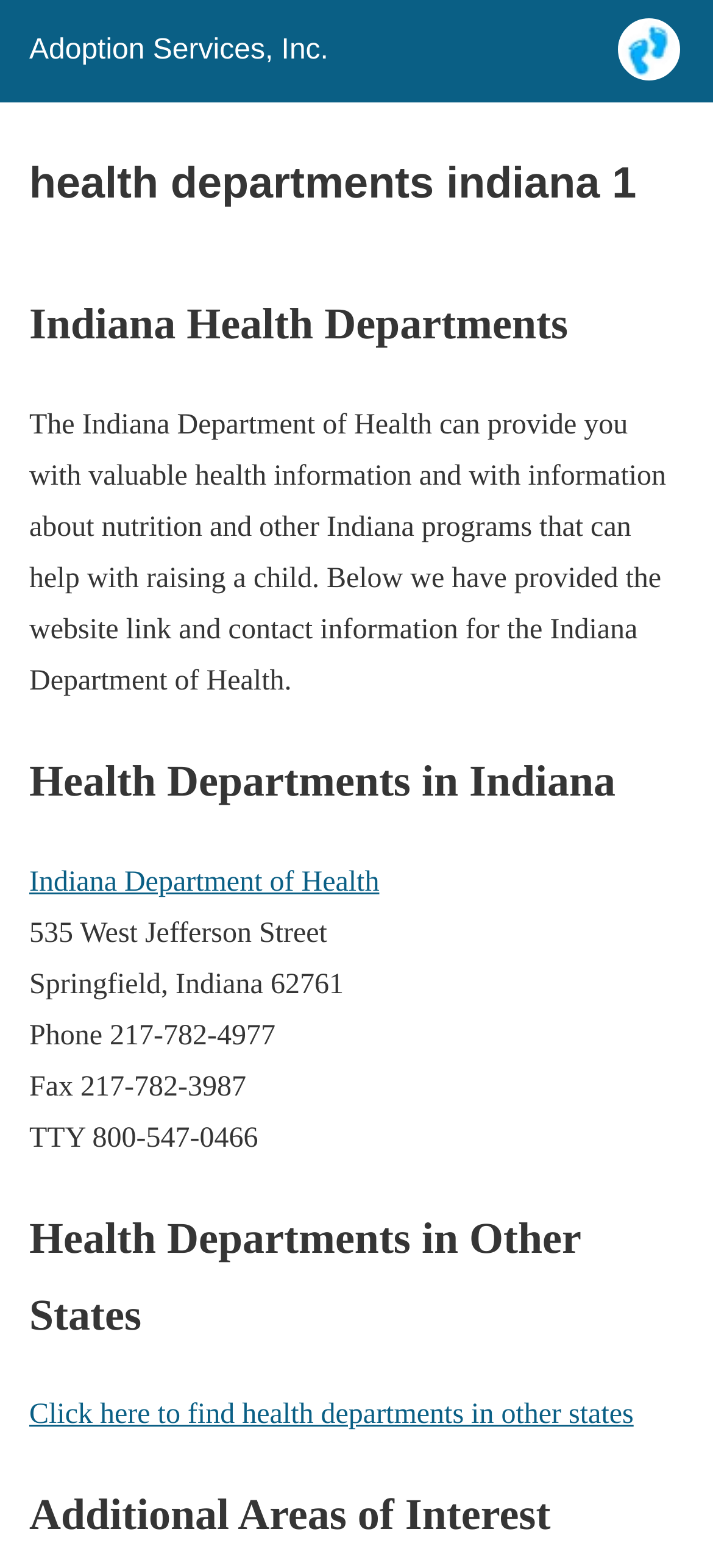Using a single word or phrase, answer the following question: 
What is the purpose of the Indiana Department of Health?

Provide health information and nutrition